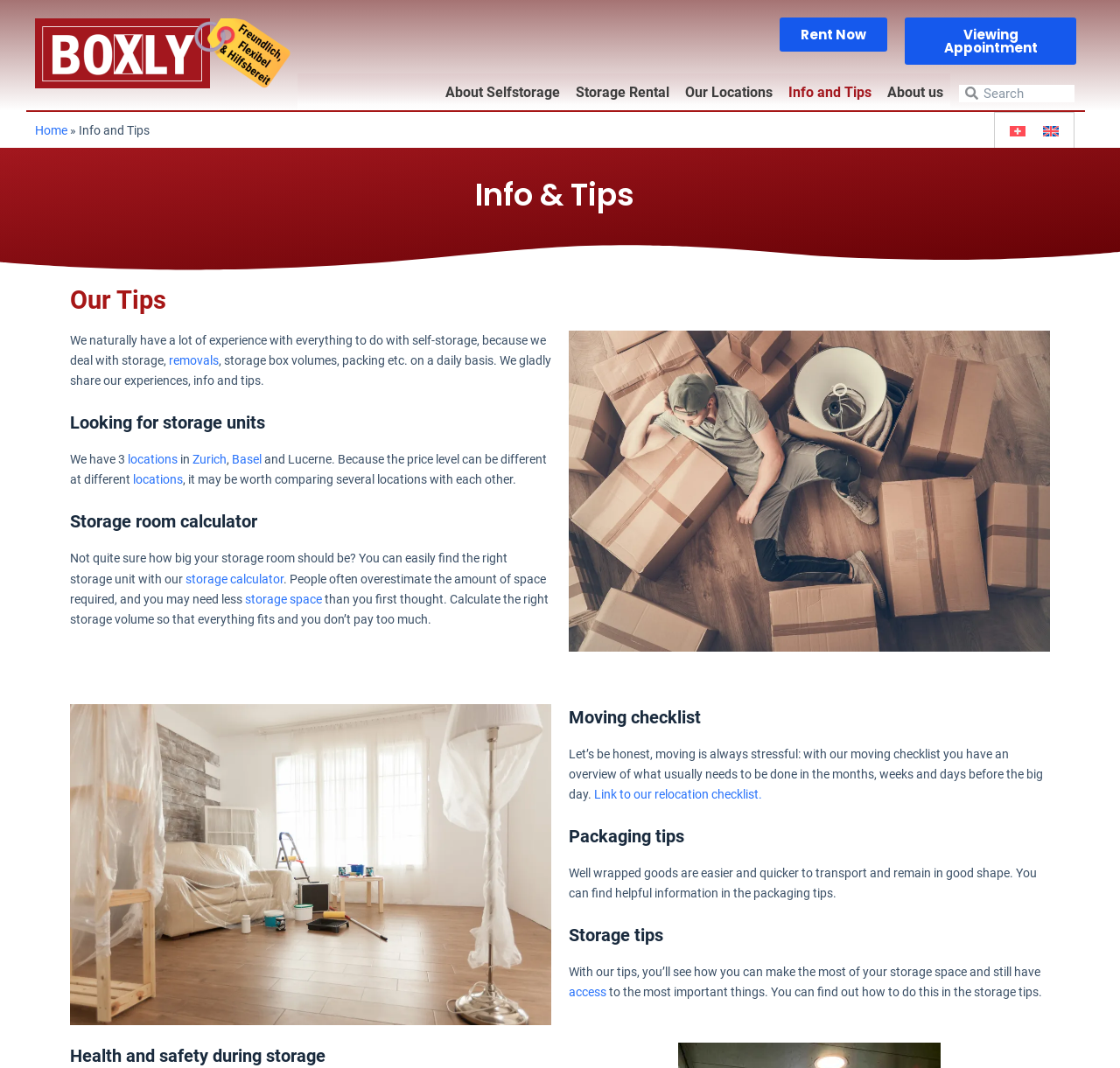Reply to the question with a single word or phrase:
What is the benefit of well-wrapped goods?

Easier and quicker transport